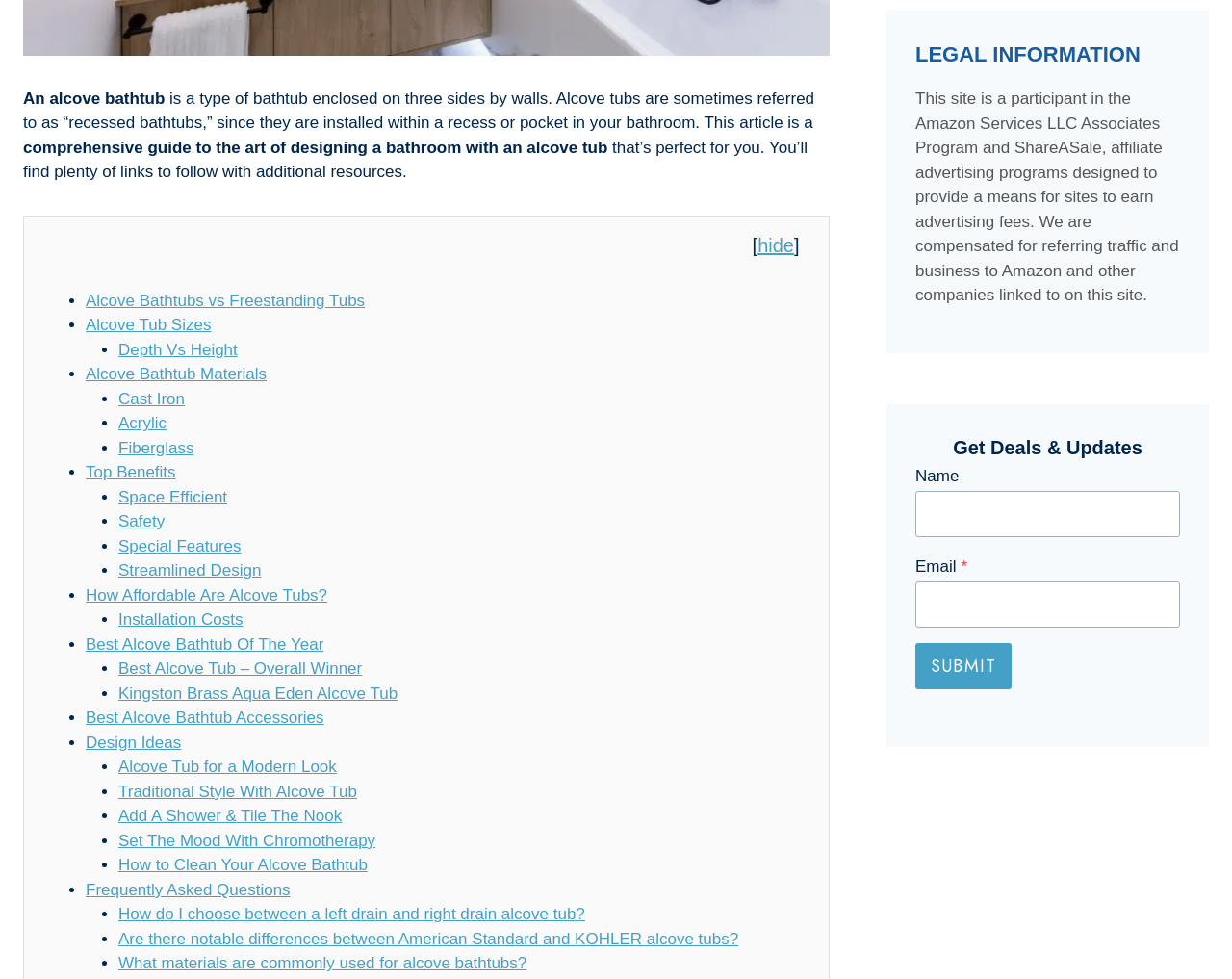What is the purpose of the webpage? Look at the image and give a one-word or short phrase answer.

A comprehensive guide to designing a bathroom with an alcove tub